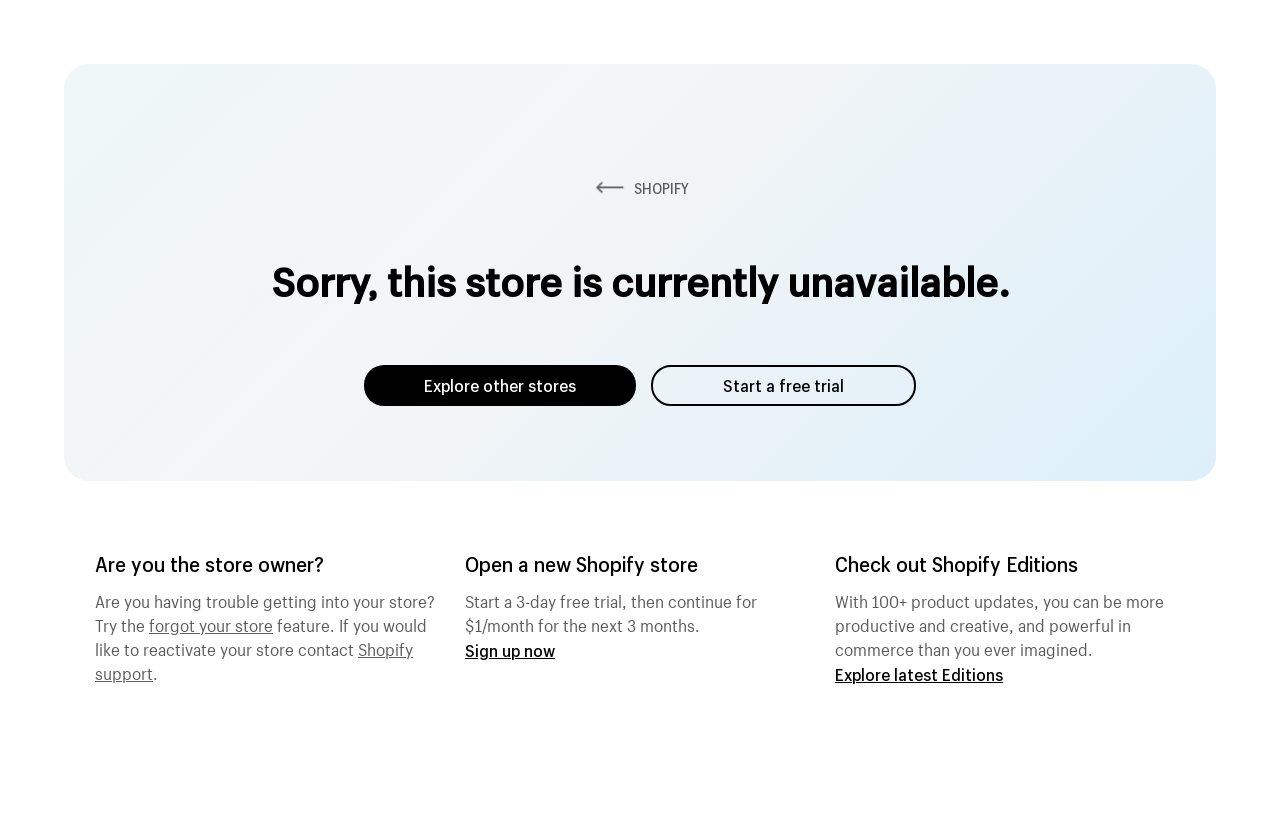Please provide a short answer using a single word or phrase for the question:
What is the status of the store?

unavailable